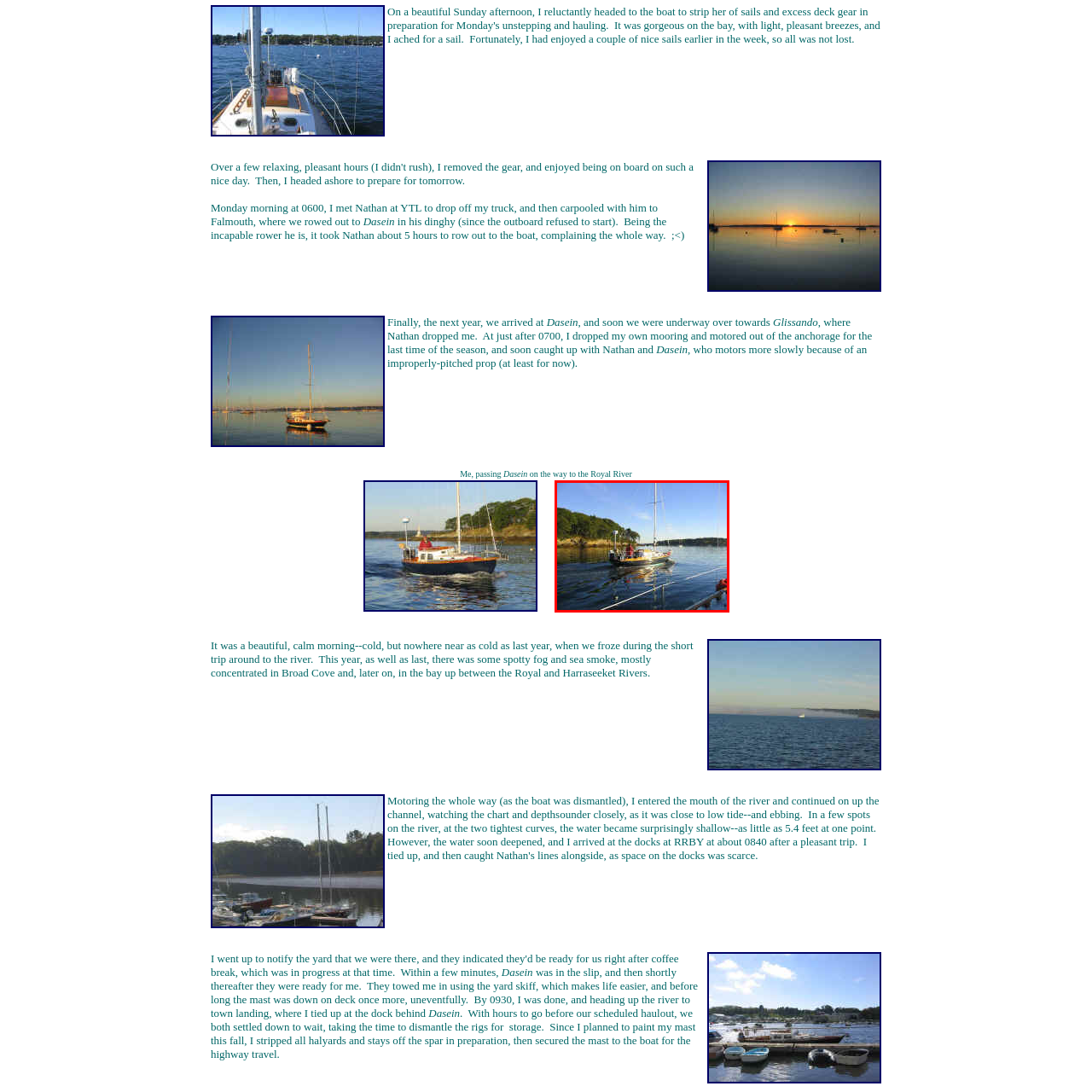What is the sailboat navigating towards?
Direct your attention to the image bordered by the red bounding box and answer the question in detail, referencing the image.

According to the caption, the sailboat is 'navigating toward the Royal River', suggesting that the boat is headed in the direction of the Royal River.